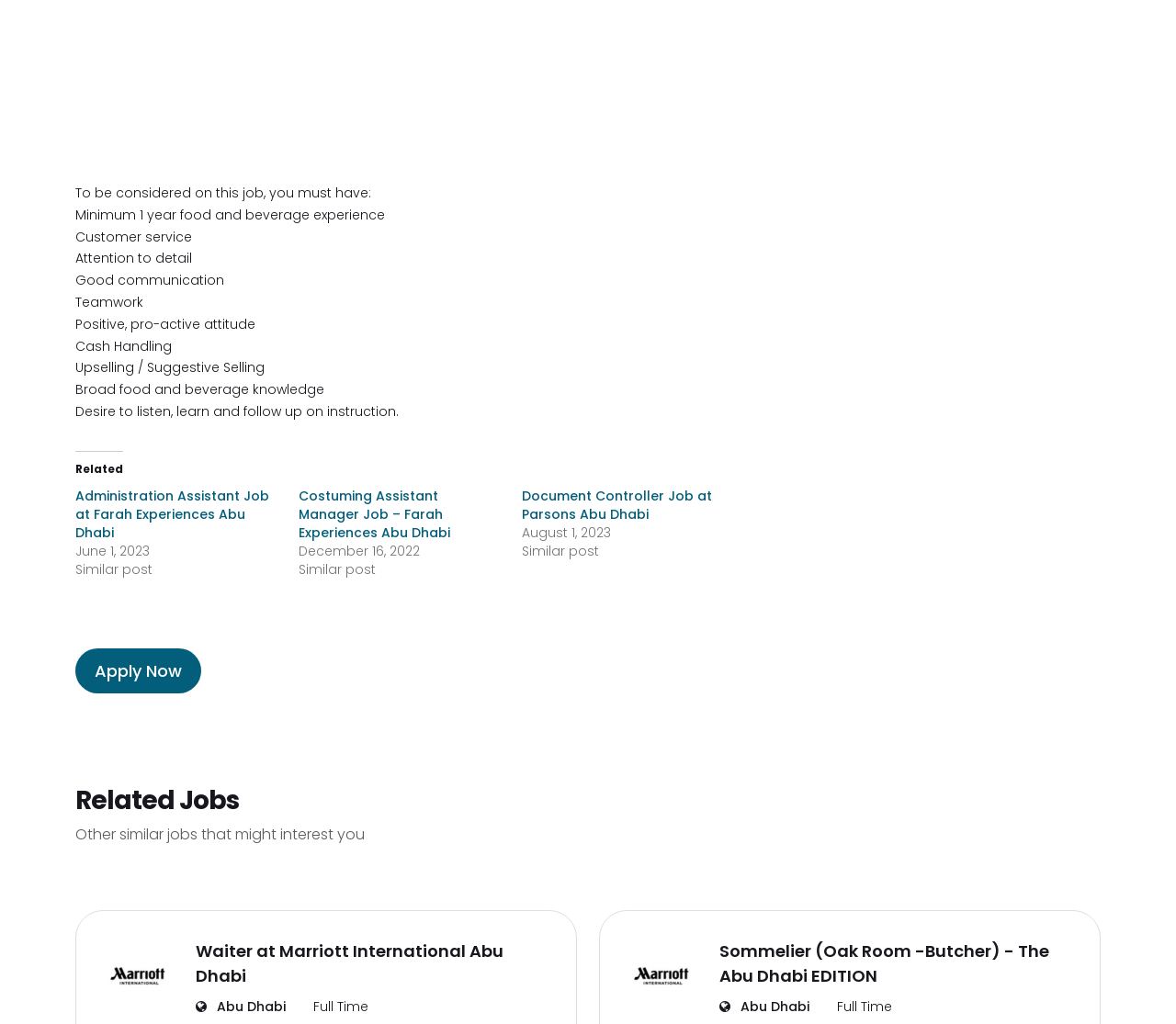Calculate the bounding box coordinates of the UI element given the description: "Food and Beverage & Culinary".

[0.088, 0.684, 0.245, 0.721]